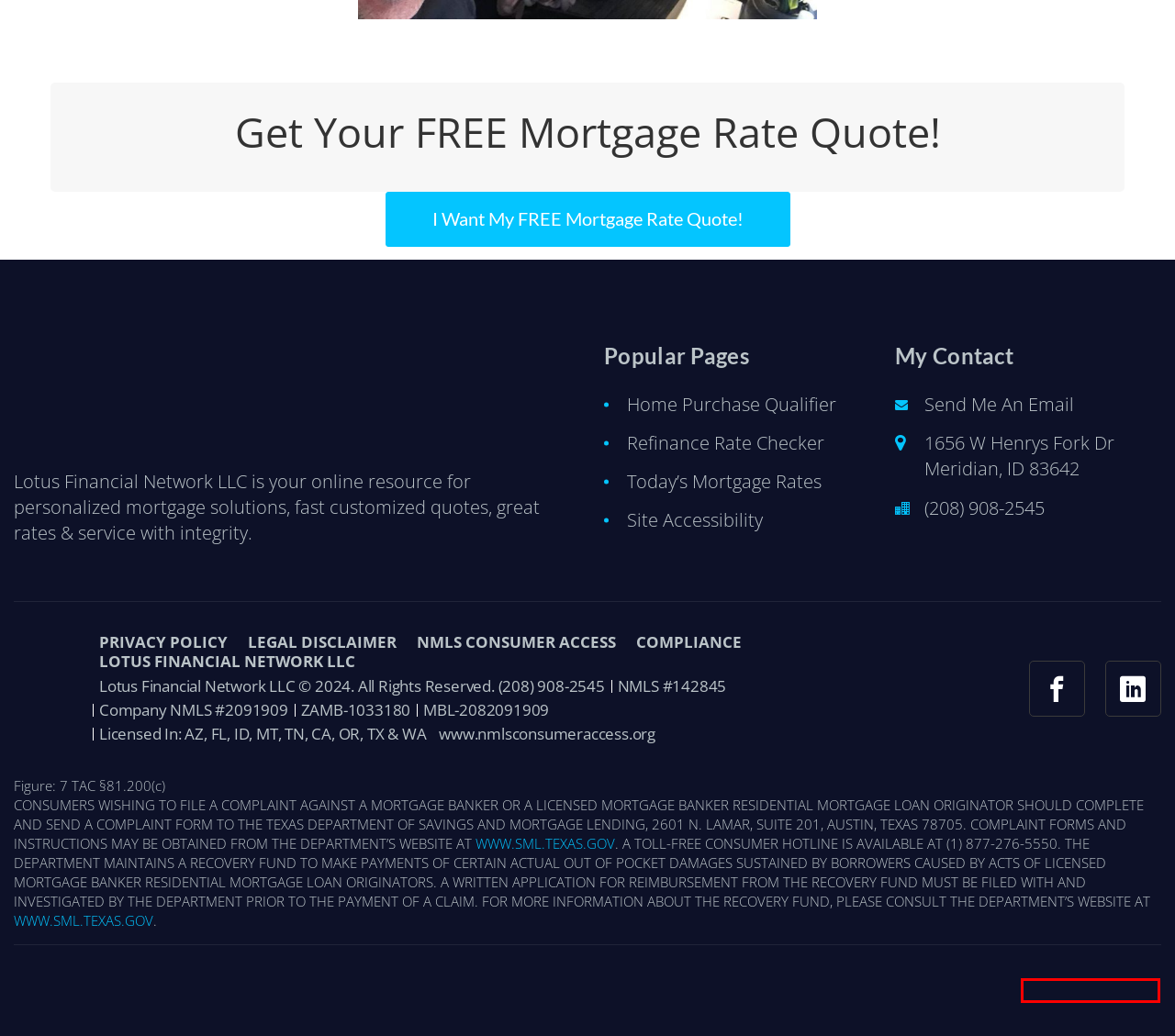Look at the screenshot of a webpage where a red rectangle bounding box is present. Choose the webpage description that best describes the new webpage after clicking the element inside the red bounding box. Here are the candidates:
A. Easy and secure online loan application
B. Residential Mortgage Leads - Mortgage Marketing - rebel iQ
C. Arizona Home Purchase Loans | Mortgage Pre-Approval
D. Privacy Policy | Lotus Financial Network LLC
E. Home - AIME Group
F. Legal Disclaimer - Brie Fletcher
G. Website Accessibility - Brie Fletcher
H. Arizona Mortgage Lender | Lotus Financial Network LLC

E